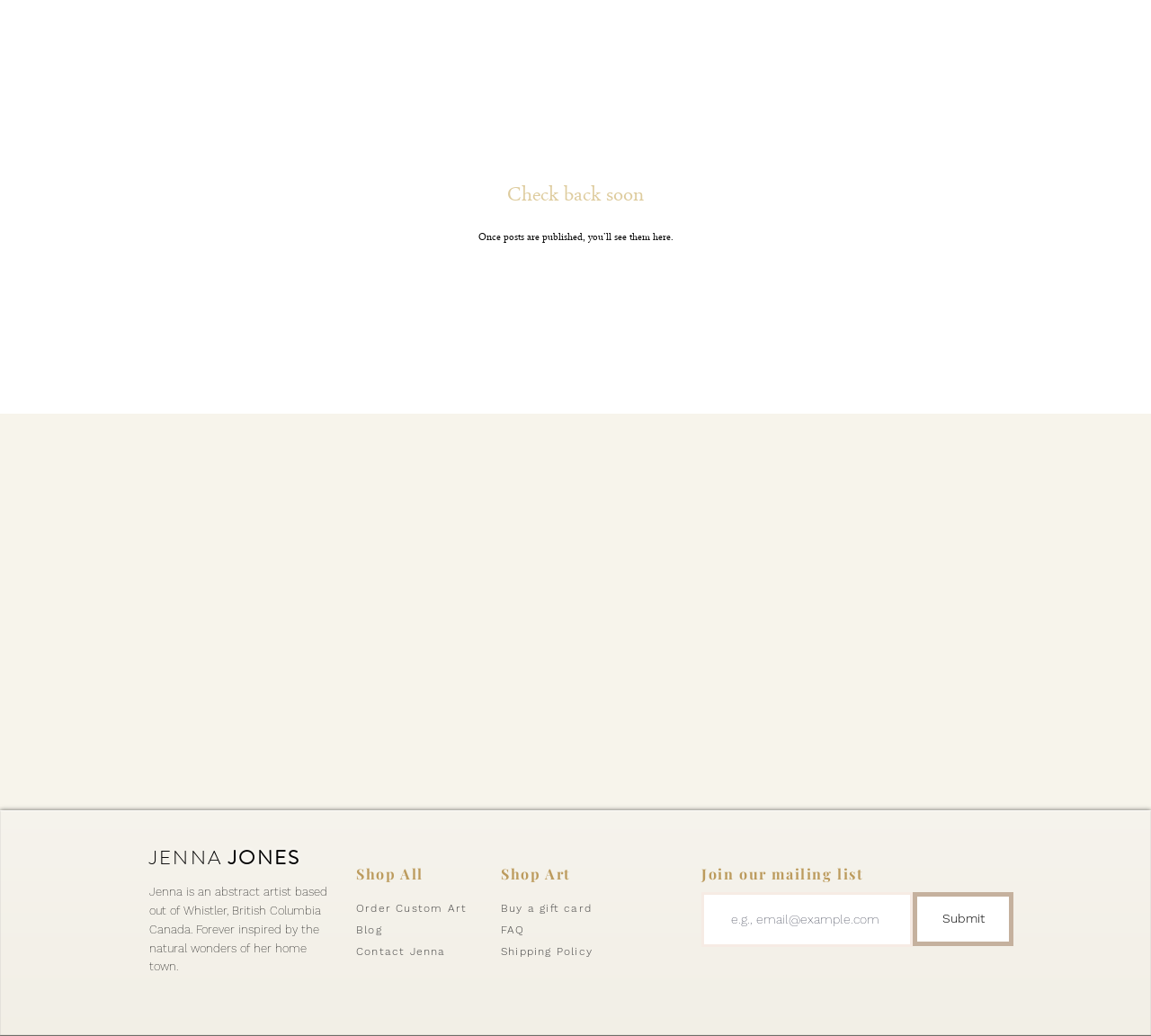Predict the bounding box coordinates of the area that should be clicked to accomplish the following instruction: "Submit email to join mailing list". The bounding box coordinates should consist of four float numbers between 0 and 1, i.e., [left, top, right, bottom].

[0.793, 0.861, 0.88, 0.913]